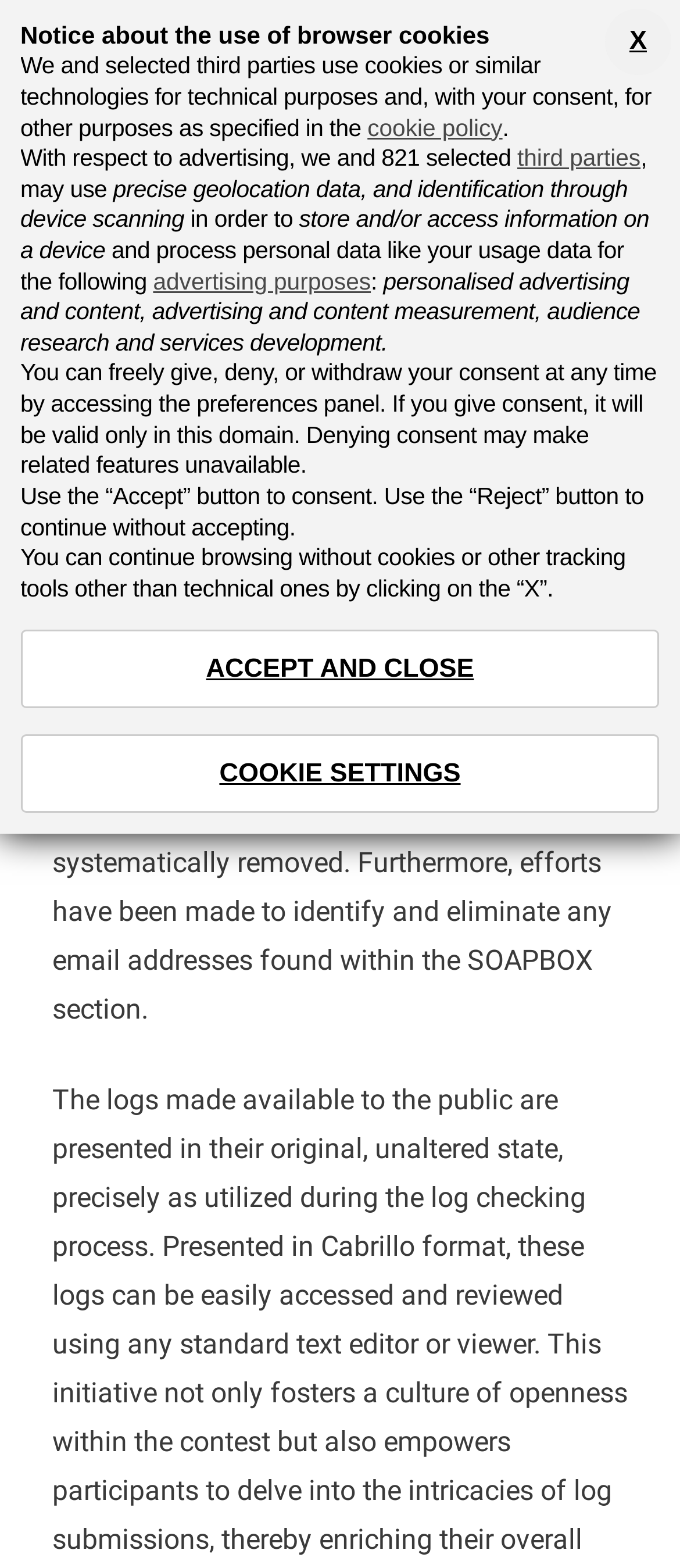Answer succinctly with a single word or phrase:
What is the position of the 'Menu' button?

top-left